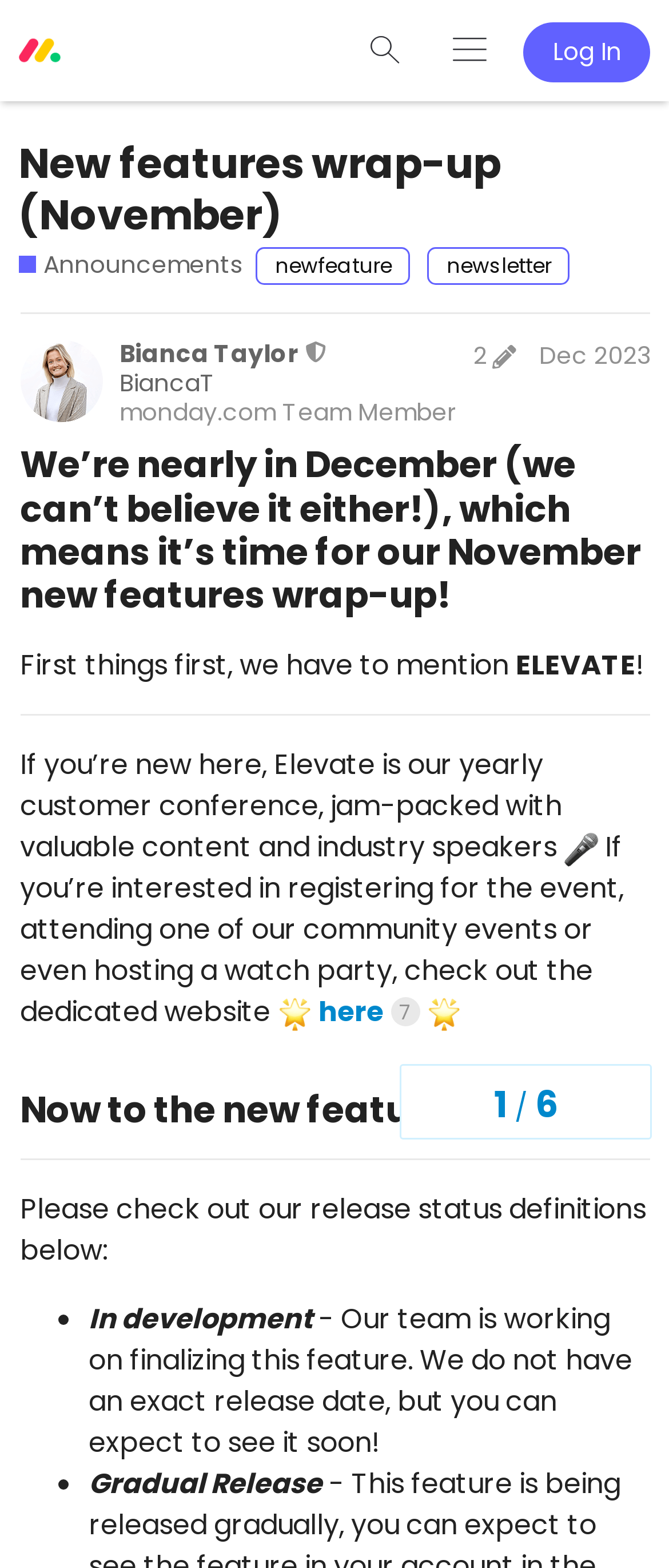How many clicks are required to register for the ELEVATE event? Analyze the screenshot and reply with just one word or a short phrase.

7 clicks